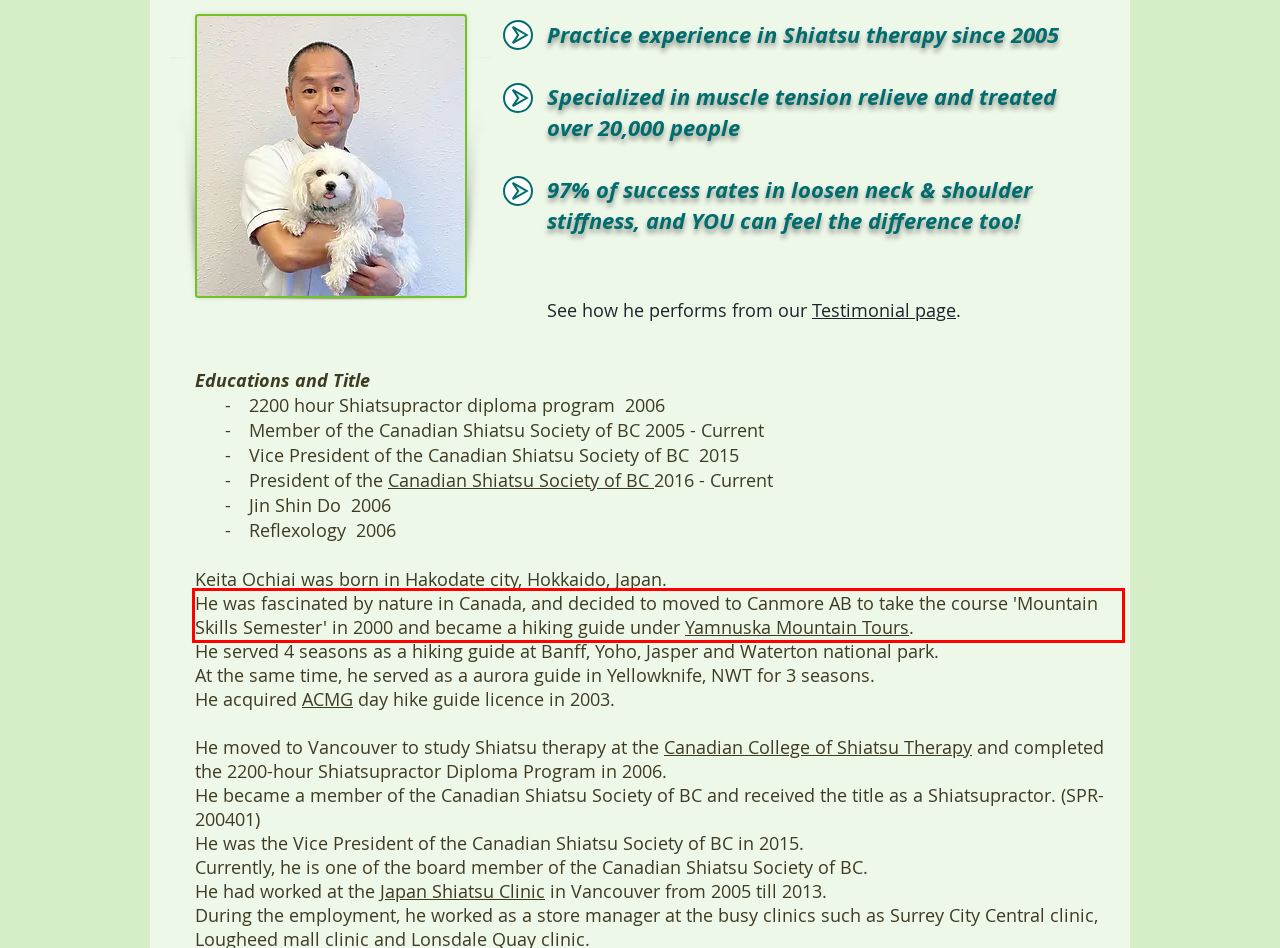Within the screenshot of a webpage, identify the red bounding box and perform OCR to capture the text content it contains.

He was fascinated by nature in Canada, and decided to moved to Canmore AB to take the course 'Mountain Skills Semester' in 2000 and became a hiking guide under Yamnuska Mountain Tours.